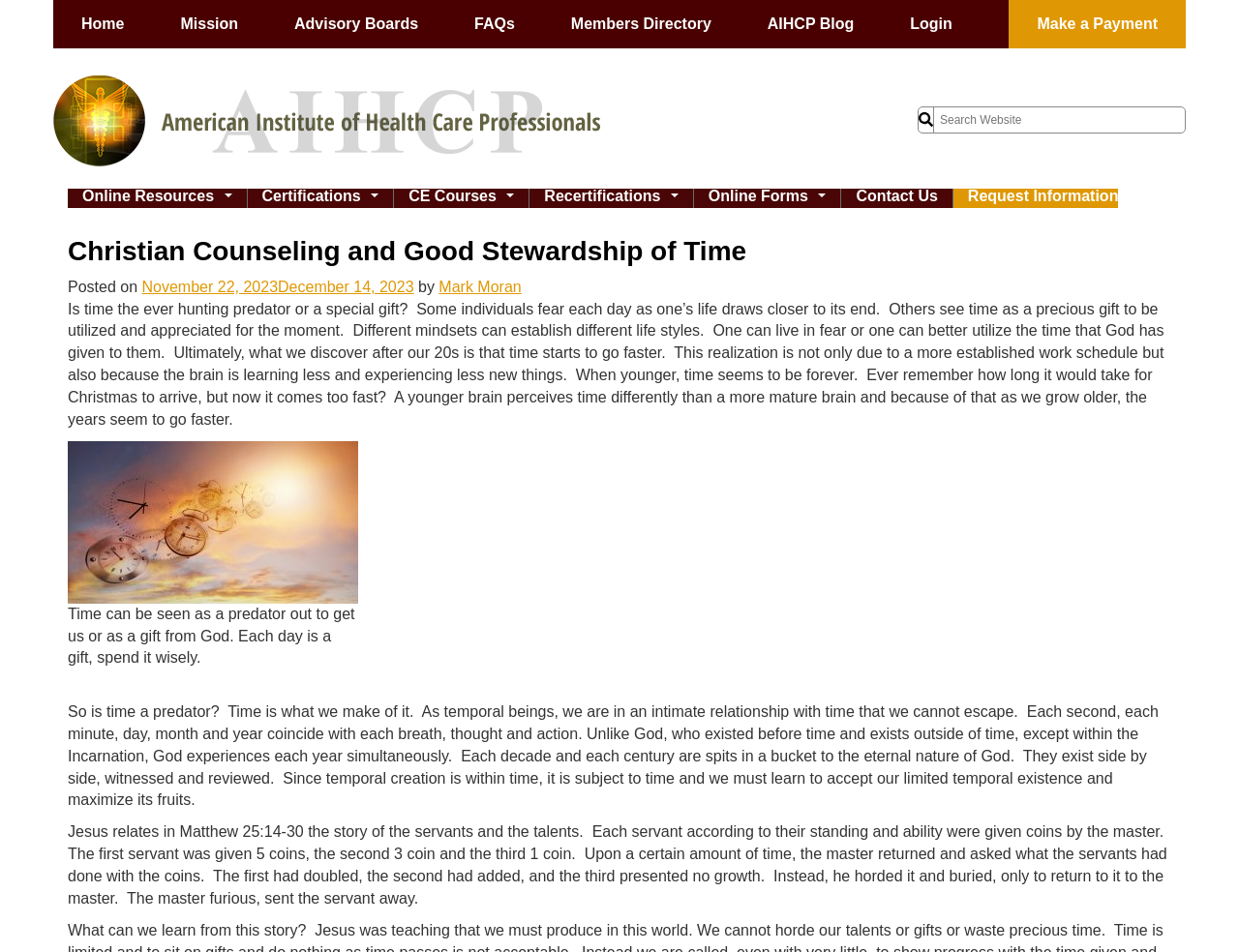Using the details in the image, give a detailed response to the question below:
What is the topic of the article?

I read the article and found that it discusses the concept of time and how it can be seen as a predator or a gift from God, and how to make the most of it.